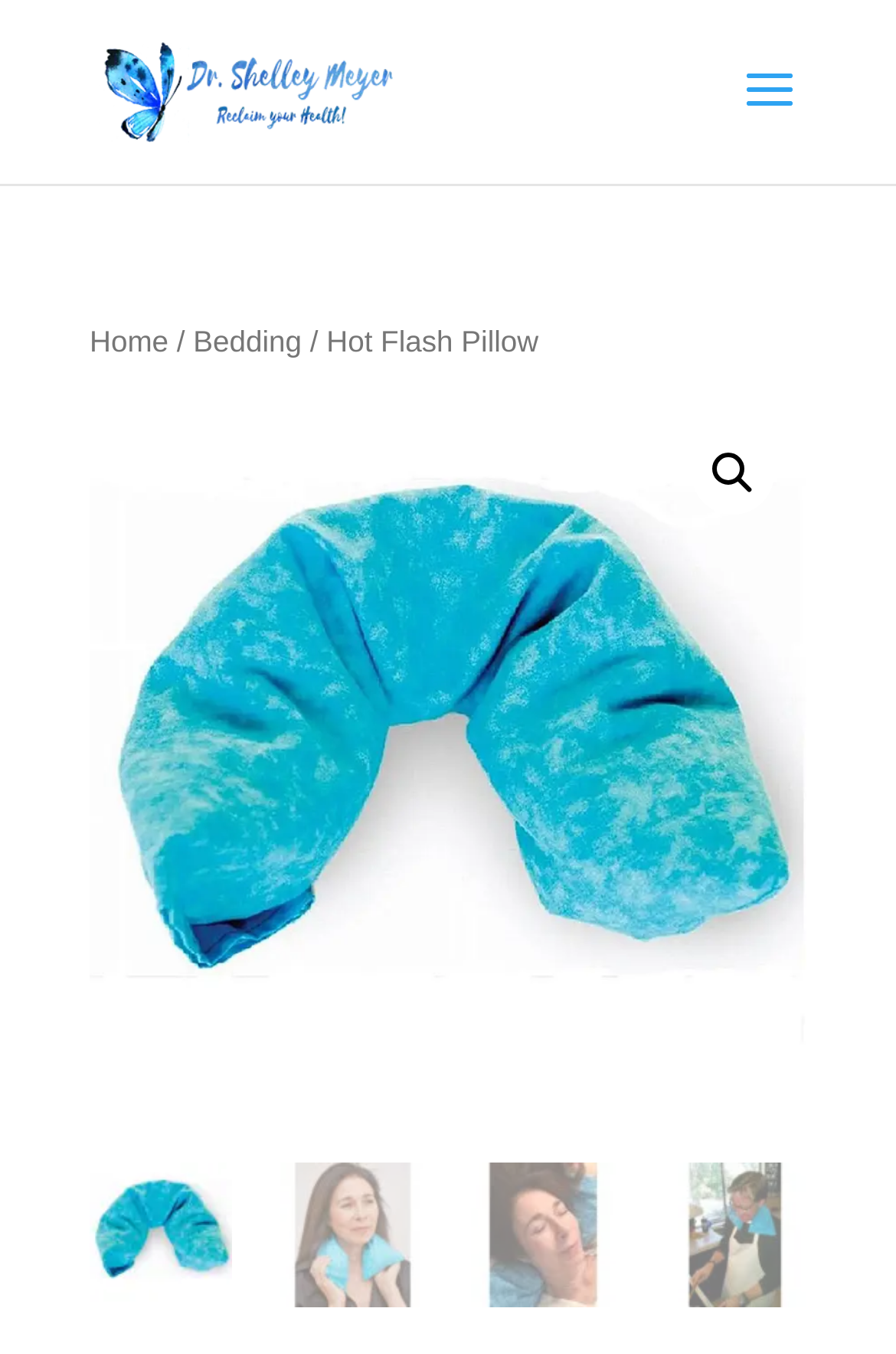Find and provide the bounding box coordinates for the UI element described with: "alt="Dr Shelley Meyer"".

[0.11, 0.052, 0.438, 0.079]